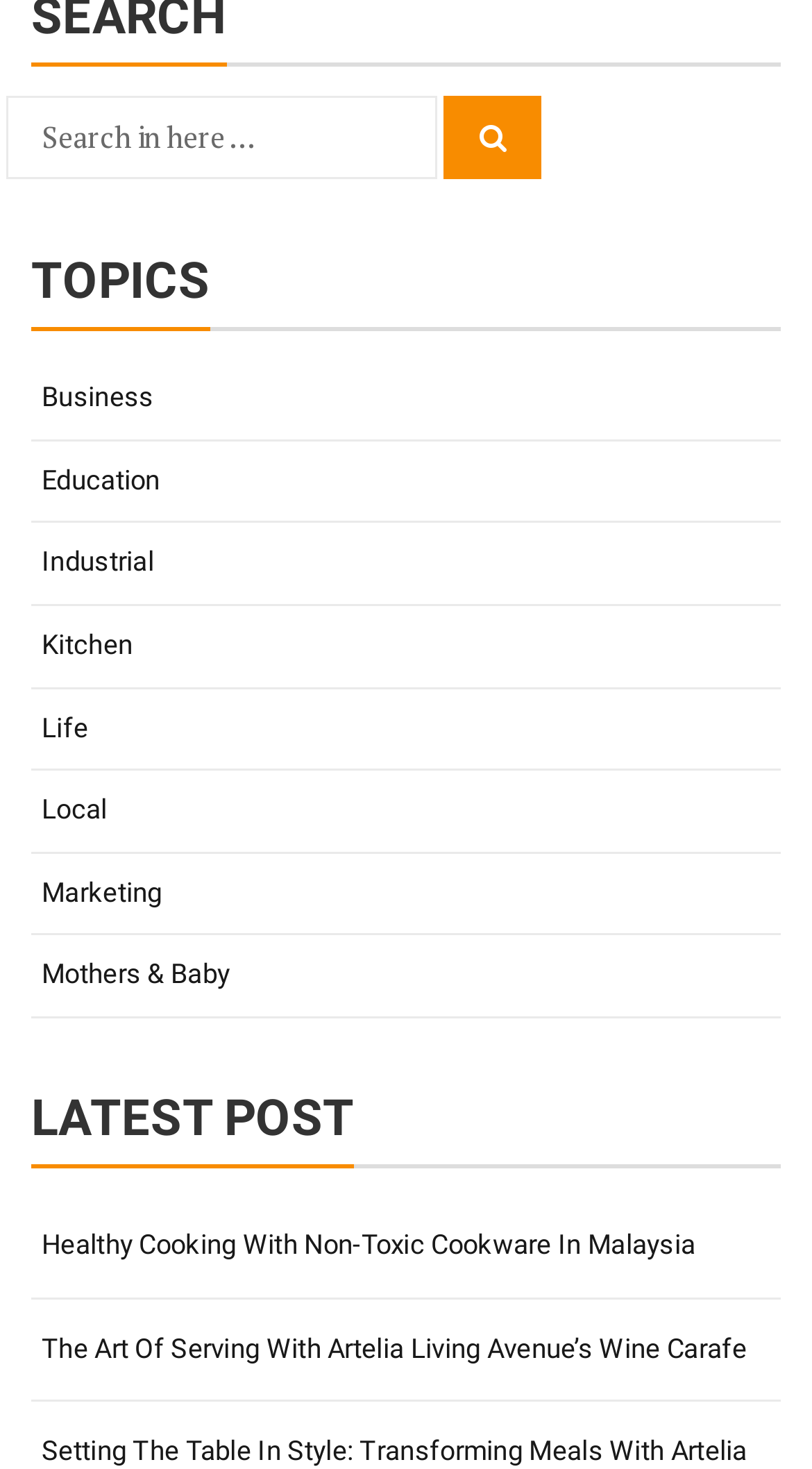How many latest posts are displayed?
Based on the visual details in the image, please answer the question thoroughly.

The webpage displays 2 latest posts, namely 'Healthy Cooking With Non-Toxic Cookware In Malaysia' and 'The Art Of Serving With Artelia Living Avenue’s Wine Carafe', which are listed under the 'LATEST POST' heading.